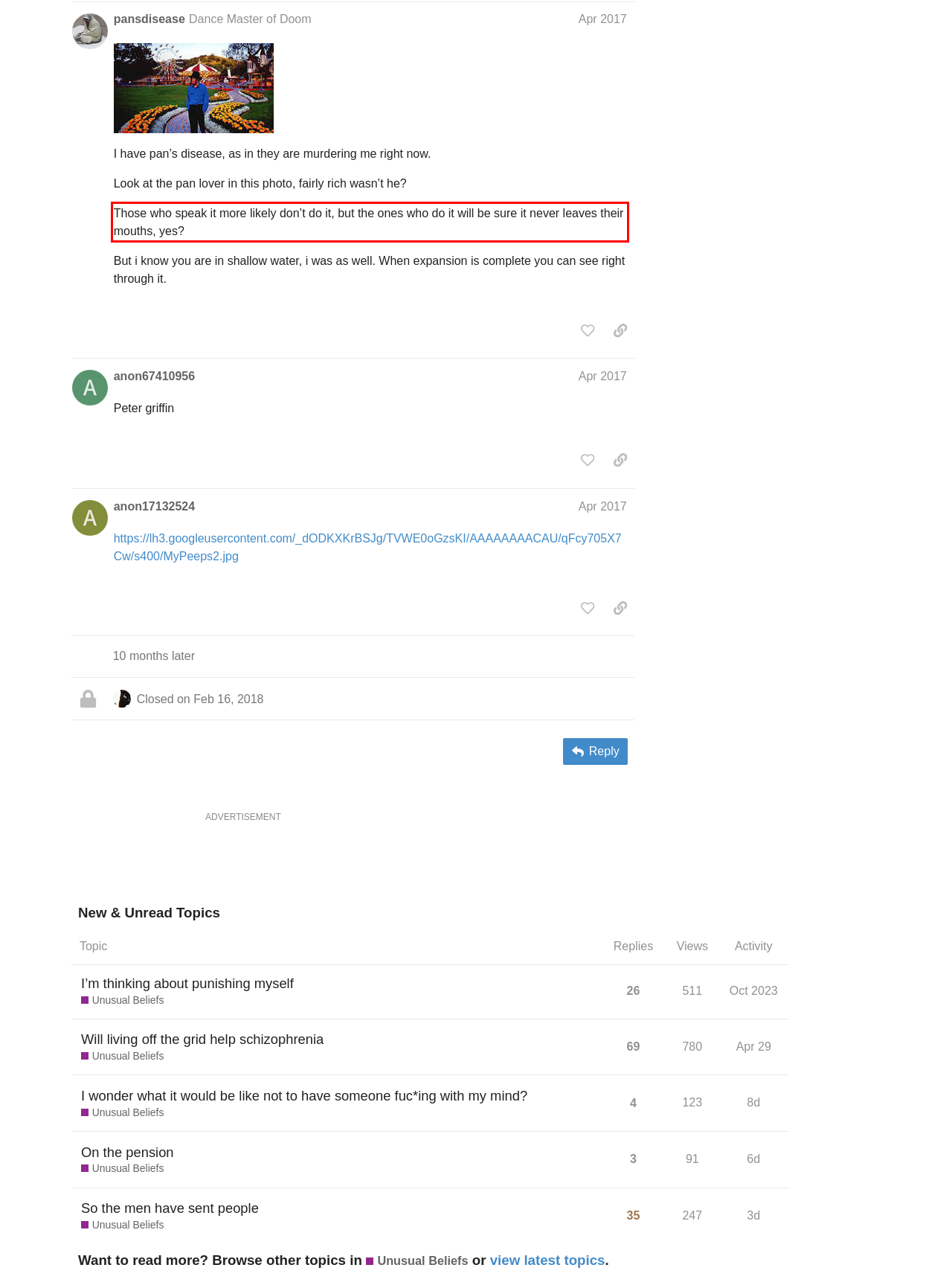Given the screenshot of the webpage, identify the red bounding box, and recognize the text content inside that red bounding box.

Those who speak it more likely don’t do it, but the ones who do it will be sure it never leaves their mouths, yes?